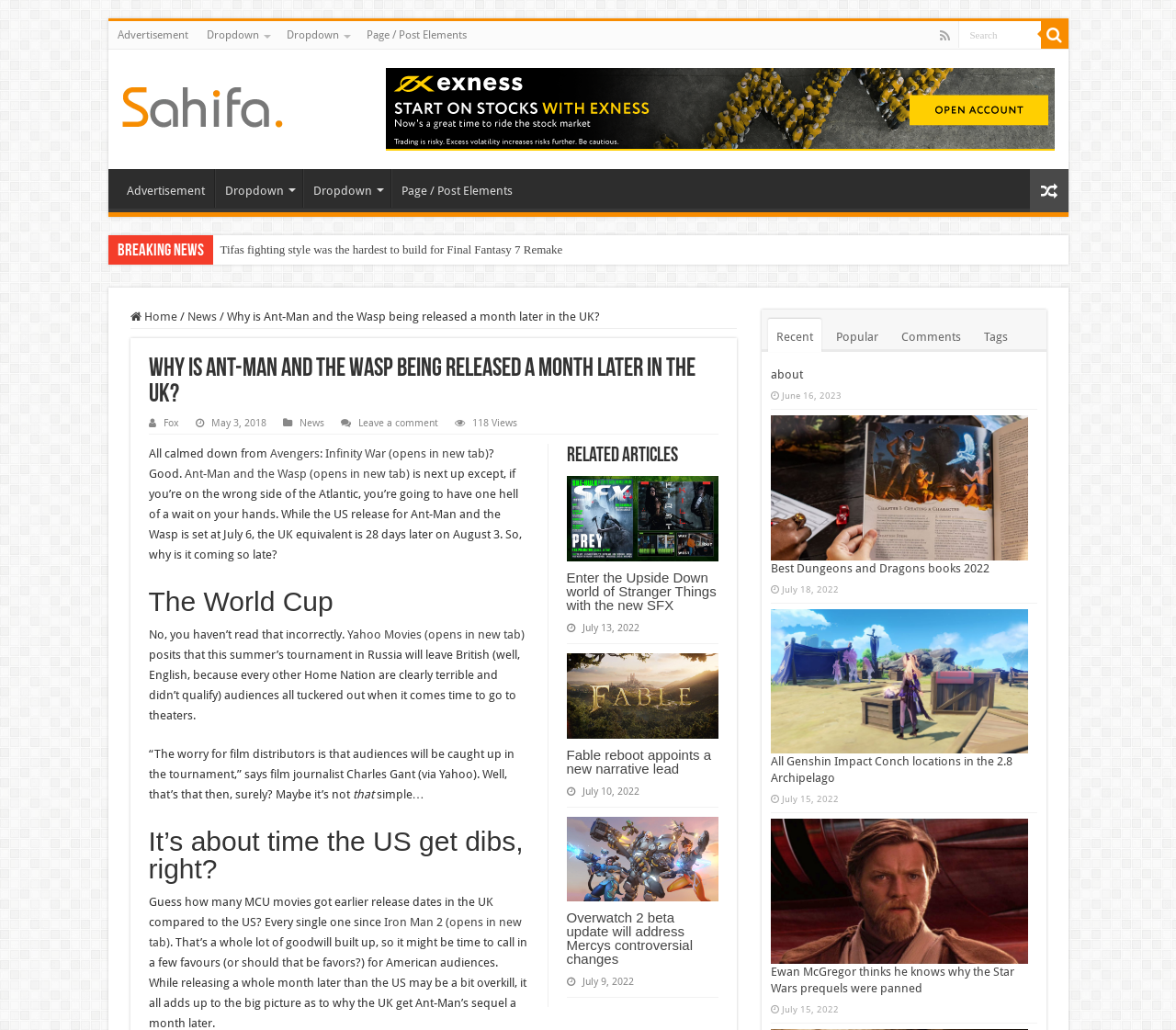Kindly determine the bounding box coordinates for the clickable area to achieve the given instruction: "Open the menu".

None